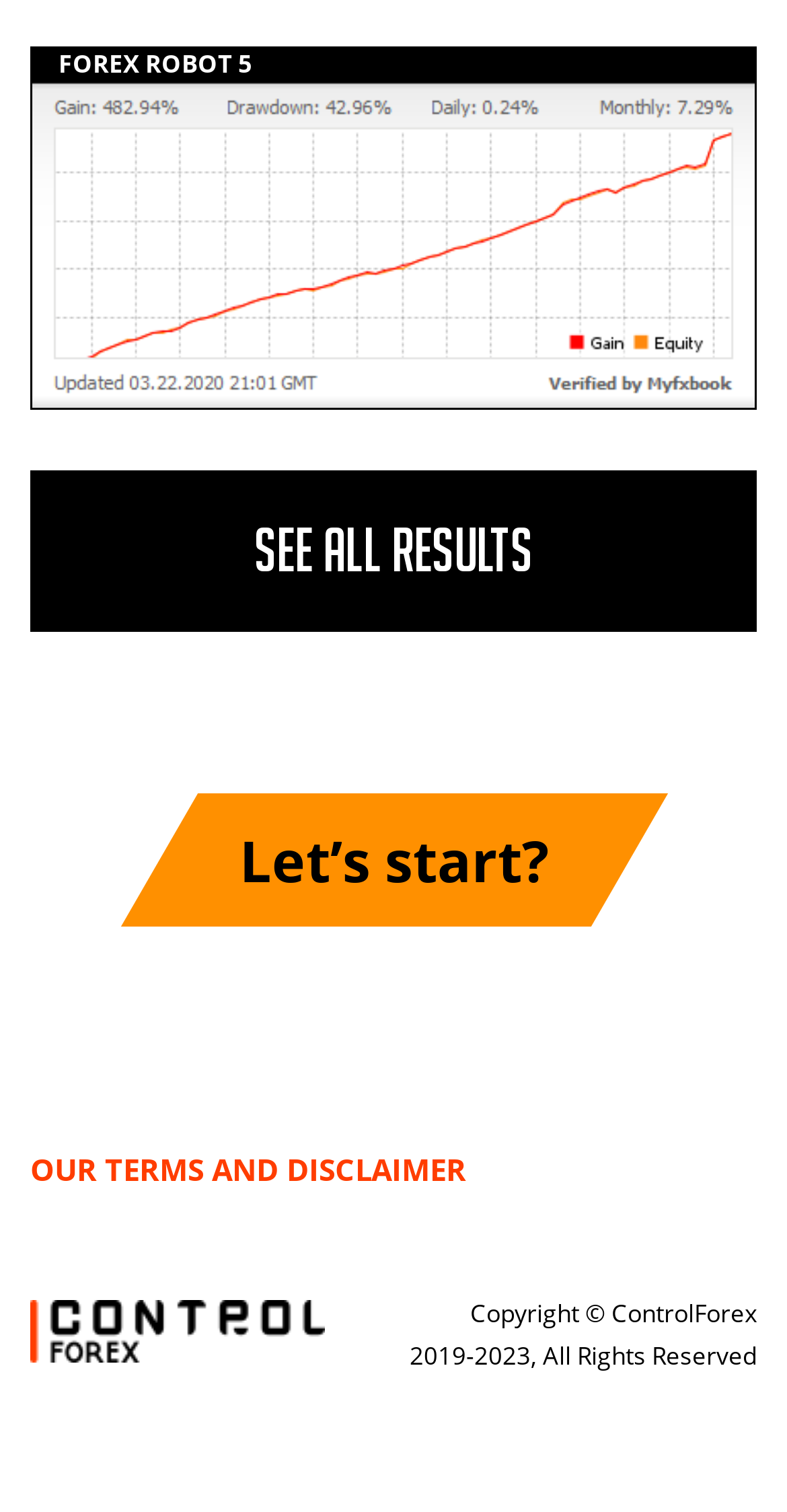Please reply with a single word or brief phrase to the question: 
What is the name of the company providing Forex account management services?

ControlFX